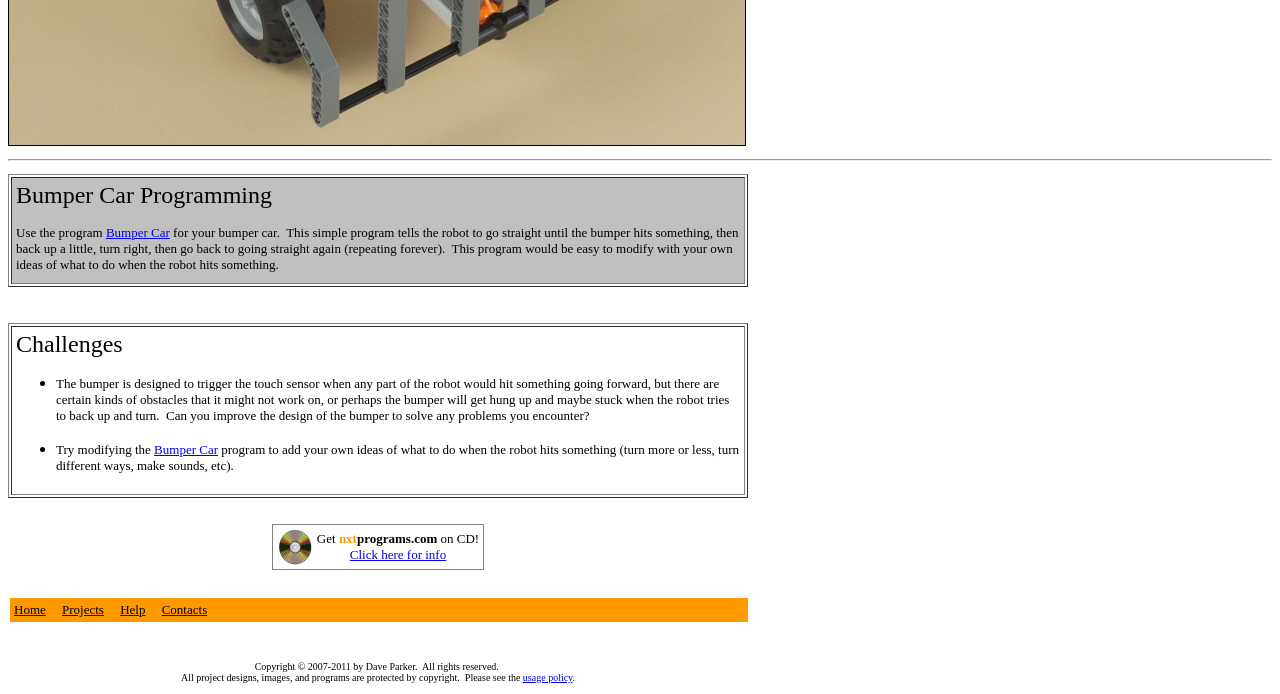Given the content of the image, can you provide a detailed answer to the question?
Who owns the copyright of the webpage content?

The webpage has a copyright notice at the bottom that says 'Copyright © 2007-2011 by Dave Parker. All rights reserved.'